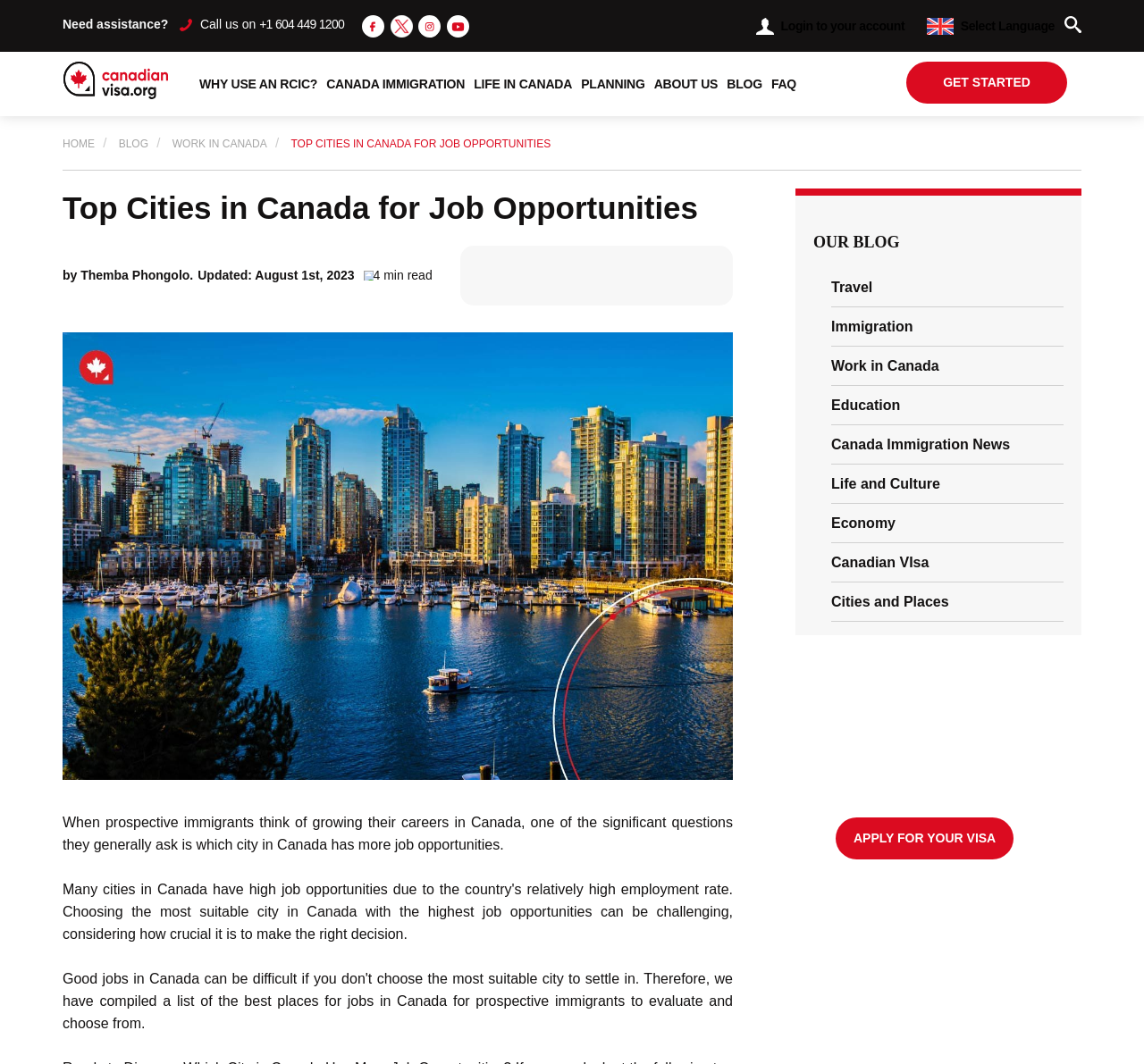Use one word or a short phrase to answer the question provided: 
What is the name of the website?

CanadianVisa.org